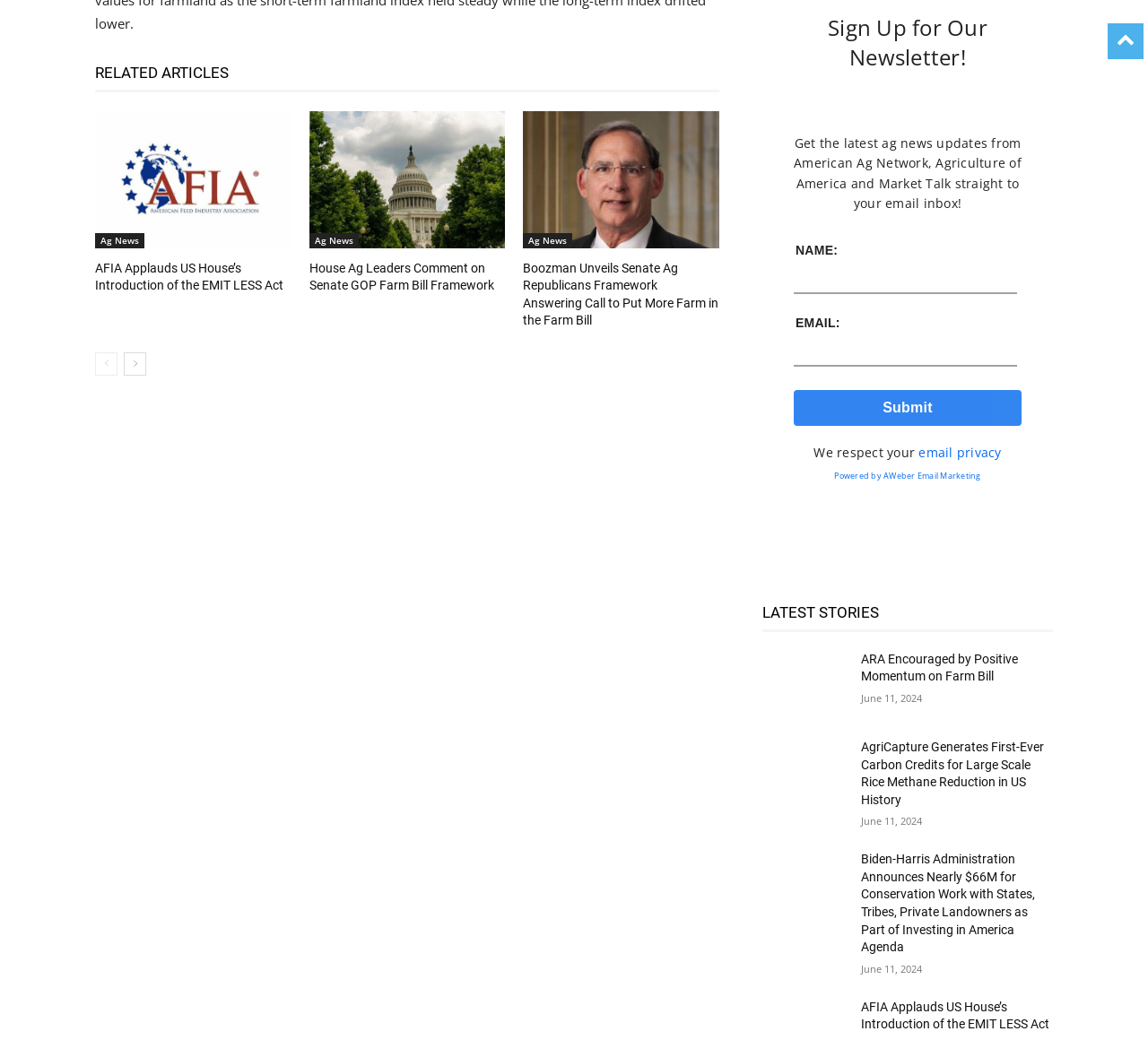Locate the bounding box coordinates of the element's region that should be clicked to carry out the following instruction: "Click on the 'Ag News' link". The coordinates need to be four float numbers between 0 and 1, i.e., [left, top, right, bottom].

[0.083, 0.224, 0.126, 0.239]